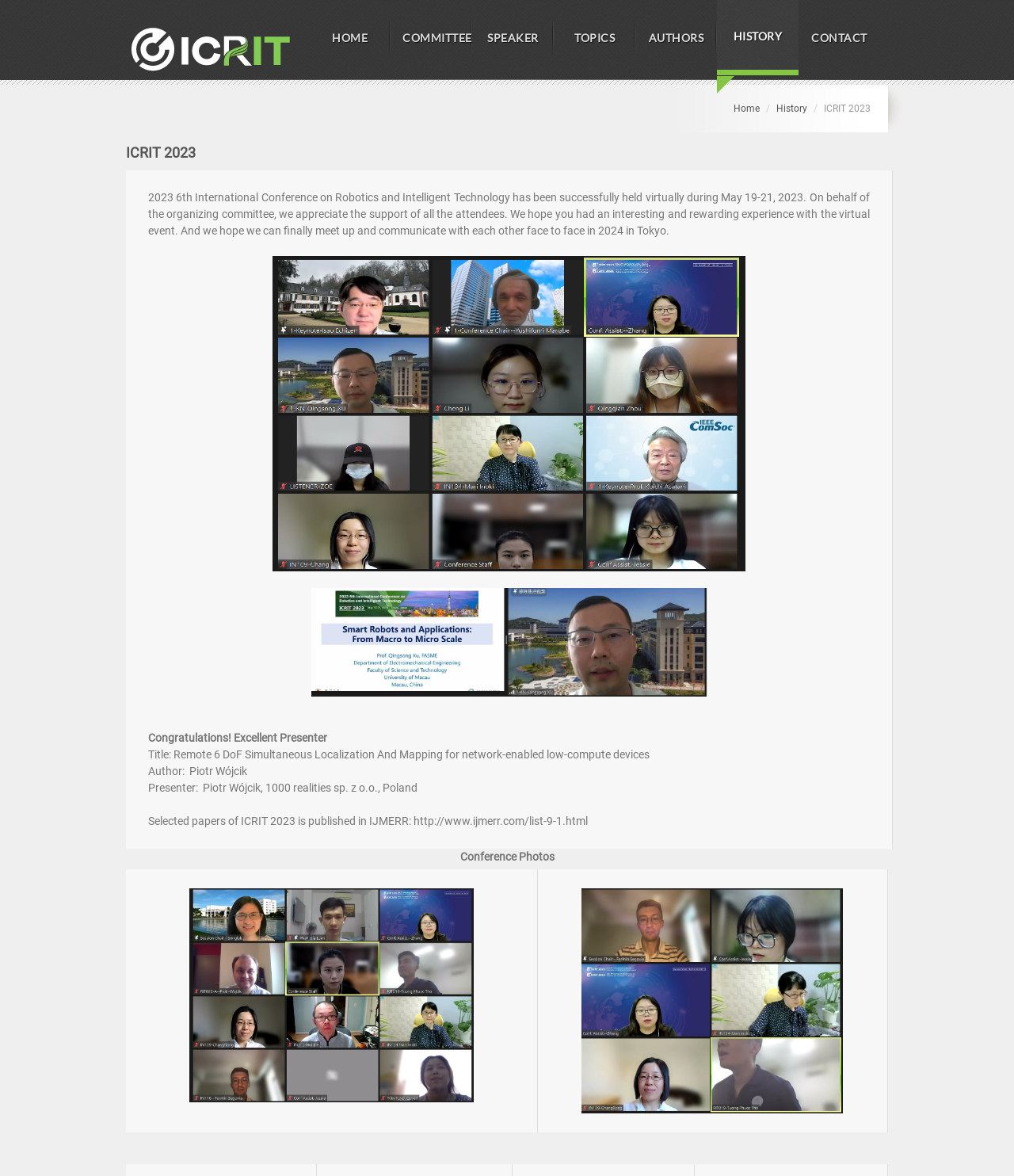Give a one-word or short phrase answer to this question: 
What is the name of the conference?

ICRIT 2023